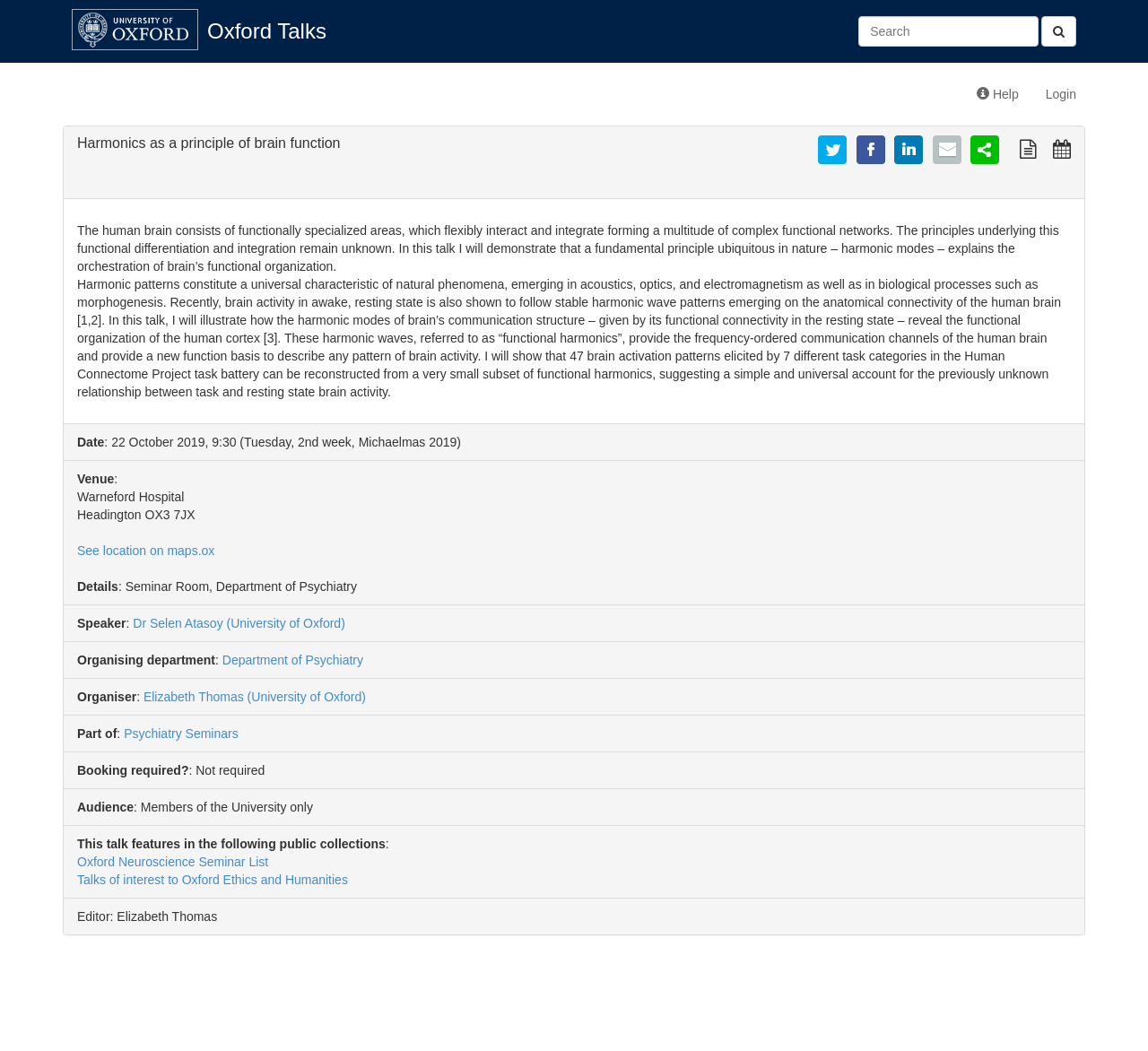Find the bounding box coordinates of the element to click in order to complete this instruction: "View a plain text version of this talk". The bounding box coordinates must be four float numbers between 0 and 1, denoted as [left, top, right, bottom].

[0.888, 0.134, 0.905, 0.149]